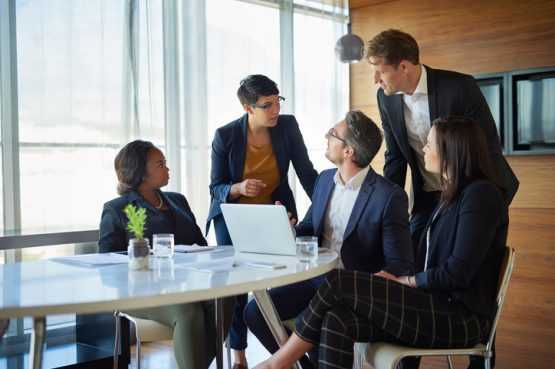Offer a detailed narrative of the scene depicted in the image.

In a modern, well-lit office space, a group of five professionals engage in a dynamic discussion around a round table. The scene features a diverse team, with two women and three men, who appear to be collaborating on a project. One woman, standing with a confident posture and wearing a dark blazer, is actively gesturing as she shares her insights, capturing the attention of her colleagues. 

Seated at the table, a man in a tailored suit looks thoughtfully at a laptop, while another man in a smart white shirt leans in, showing interest in the conversation. To the left, a woman in a dark outfit attentively listens, demonstrating her engagement with the ongoing dialogue. The ambiance is enhanced by large windows that offer a view of the outside, contributing to the professional yet inviting environment.

A few glasses of water and documents are arranged on the table, emphasizing the seriousness of their discussion while imparting a sense of teamwork and collaboration typical of a consulting atmosphere. This image aptly encapsulates the essence of professional interaction and strategic planning within a business context, representing the consulting services provided by CMENT since 1995 to a range of clients, including leading financial institutions and Fortune 500 companies.